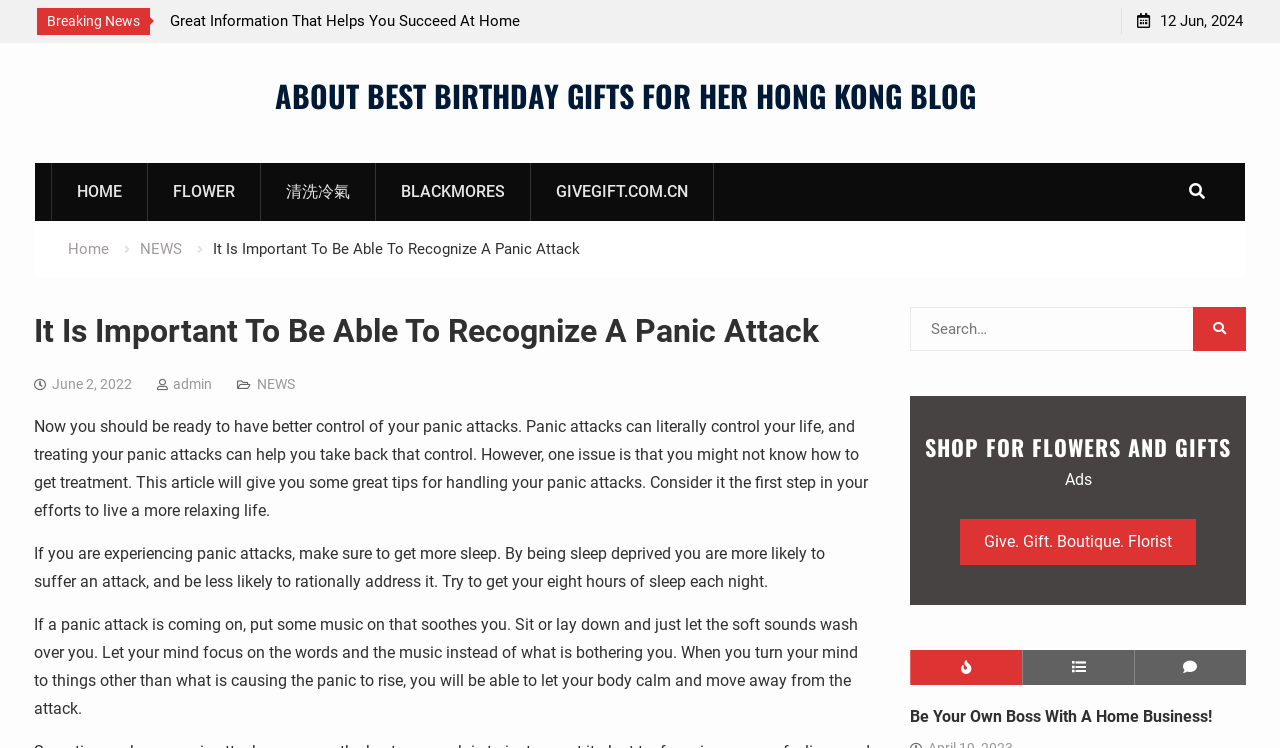What is the category of the news?
Based on the visual details in the image, please answer the question thoroughly.

I found the category of the news by looking at the link 'NEWS' which is located in the breadcrumbs navigation.